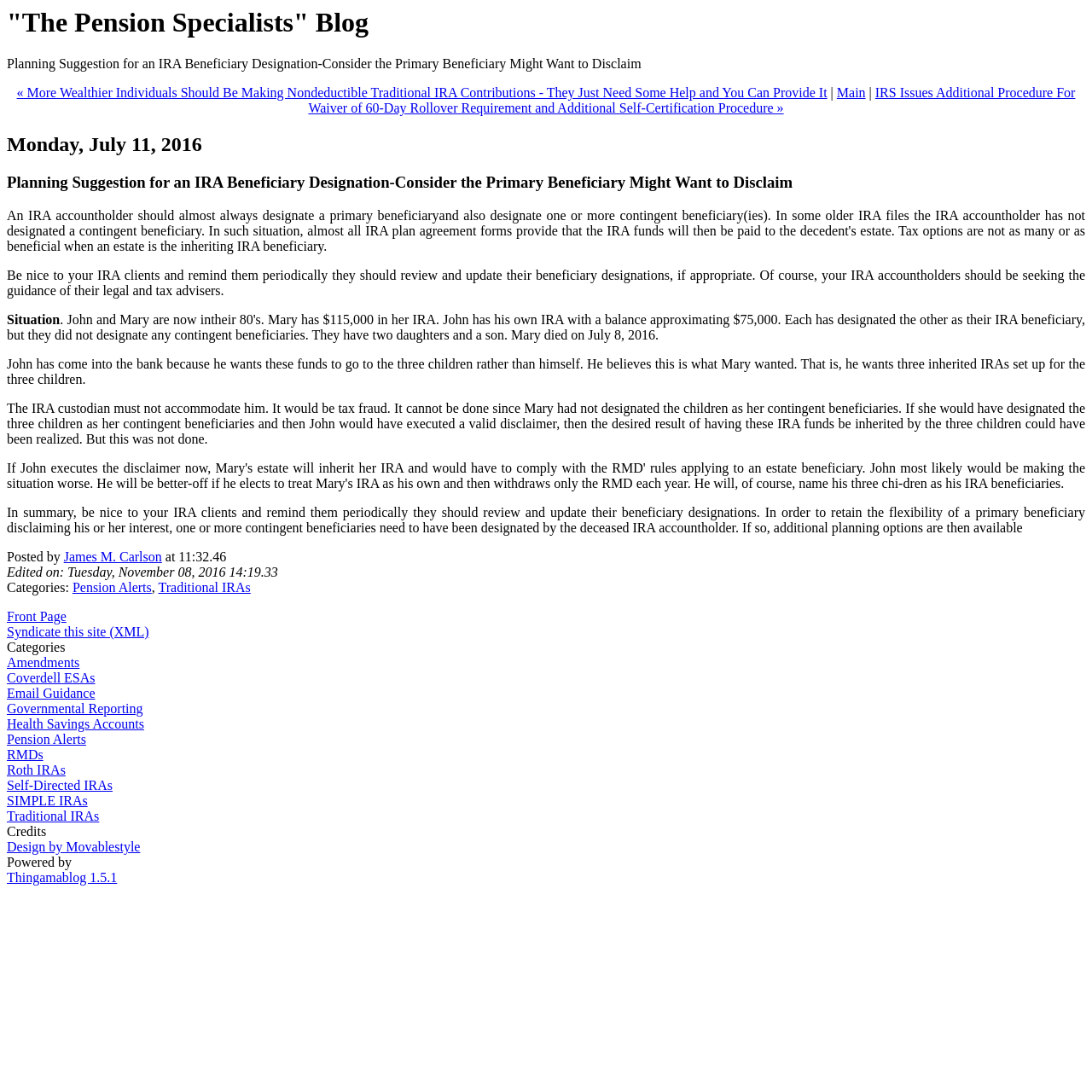What is the consequence of not designating contingent beneficiaries?
Answer with a single word or phrase by referring to the visual content.

Tax fraud